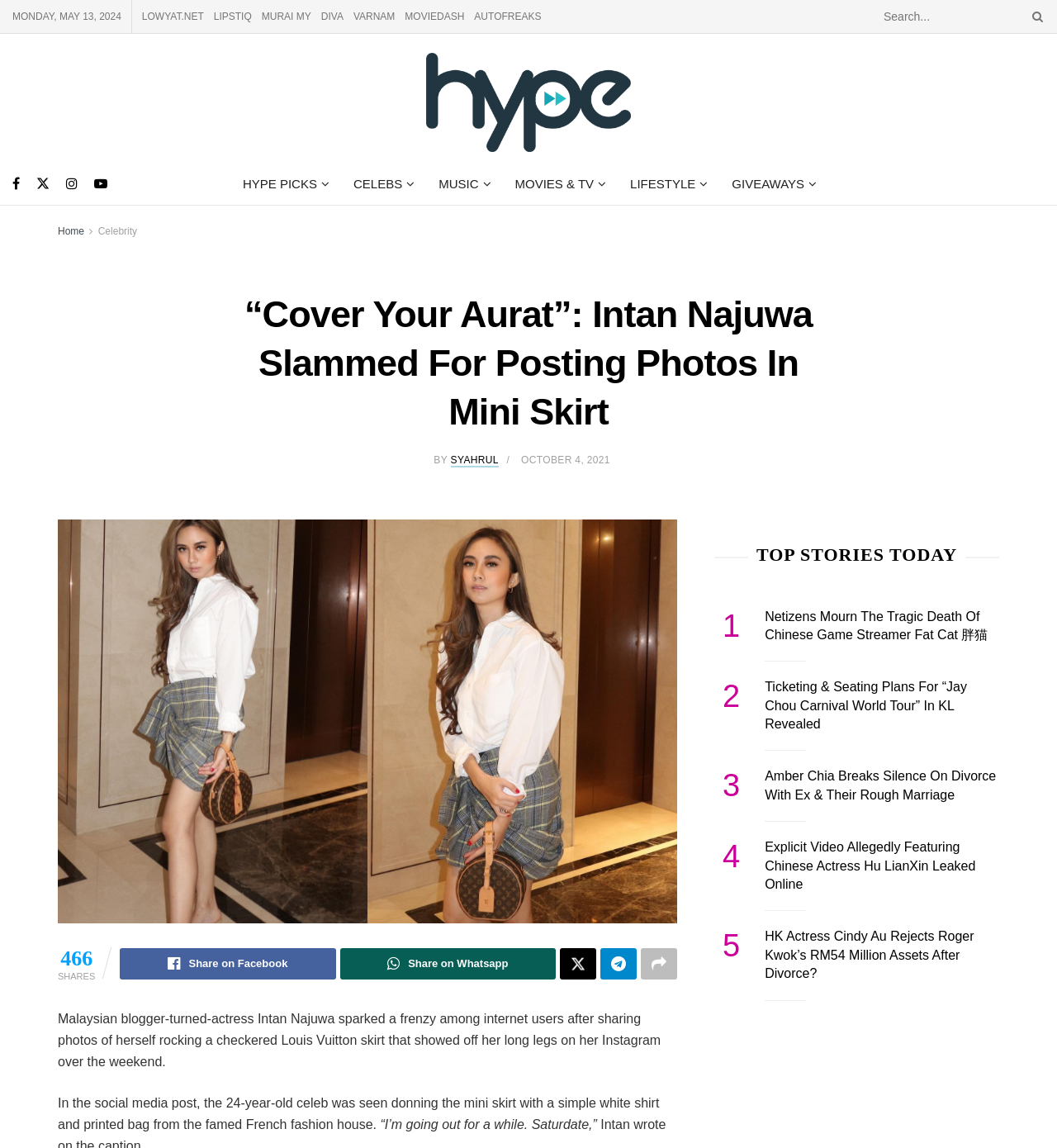What is the name of the celebrity in the article?
Please respond to the question with a detailed and well-explained answer.

I found the name of the celebrity by looking at the title of the article and the text within the article. The exact text is 'Intan Najuwa'.